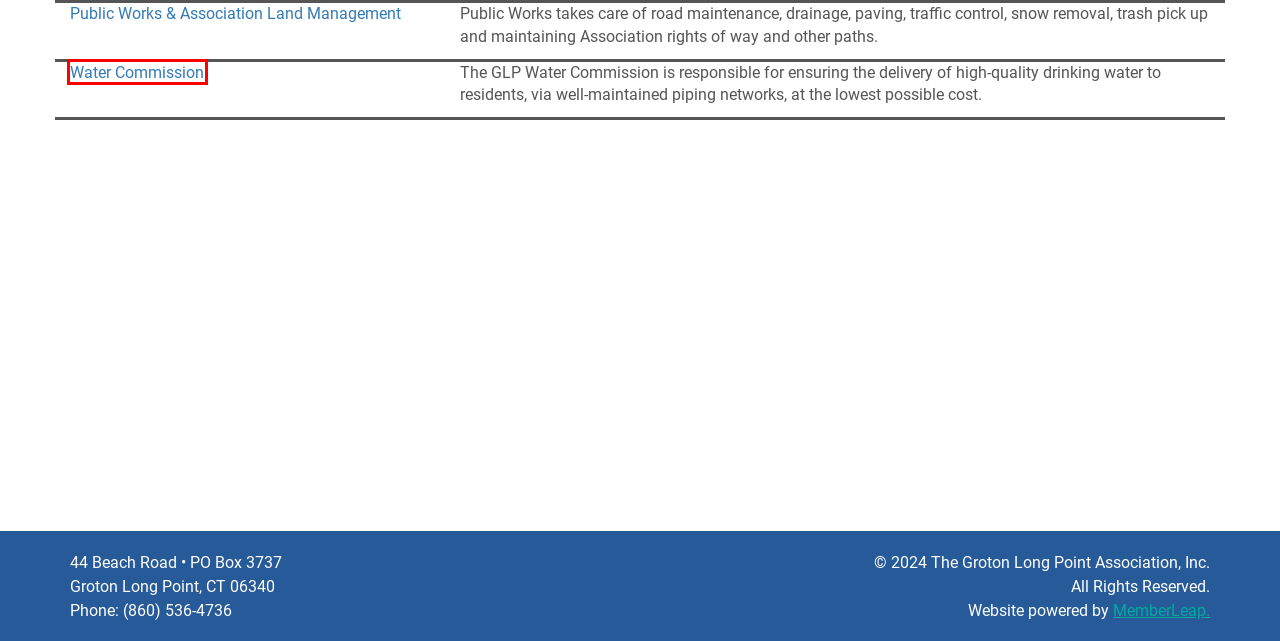Observe the webpage screenshot and focus on the red bounding box surrounding a UI element. Choose the most appropriate webpage description that corresponds to the new webpage after clicking the element in the bounding box. Here are the candidates:
A. Water Commission - Groton Long Point Association, Inc.
B. Public Works - Groton Long Point Association, Inc.
C. Password Recovery - Groton Long Point Association, Inc.
D. Parks and Recreation - Groton Long Point Association, Inc.
E. Association Management Software - MemberLeap
F. Public Safety - Groton Long Point Association, Inc.
G. Home - Groton Long Point Association, Inc.
H. Facilities - Groton Long Point Association, Inc.

A